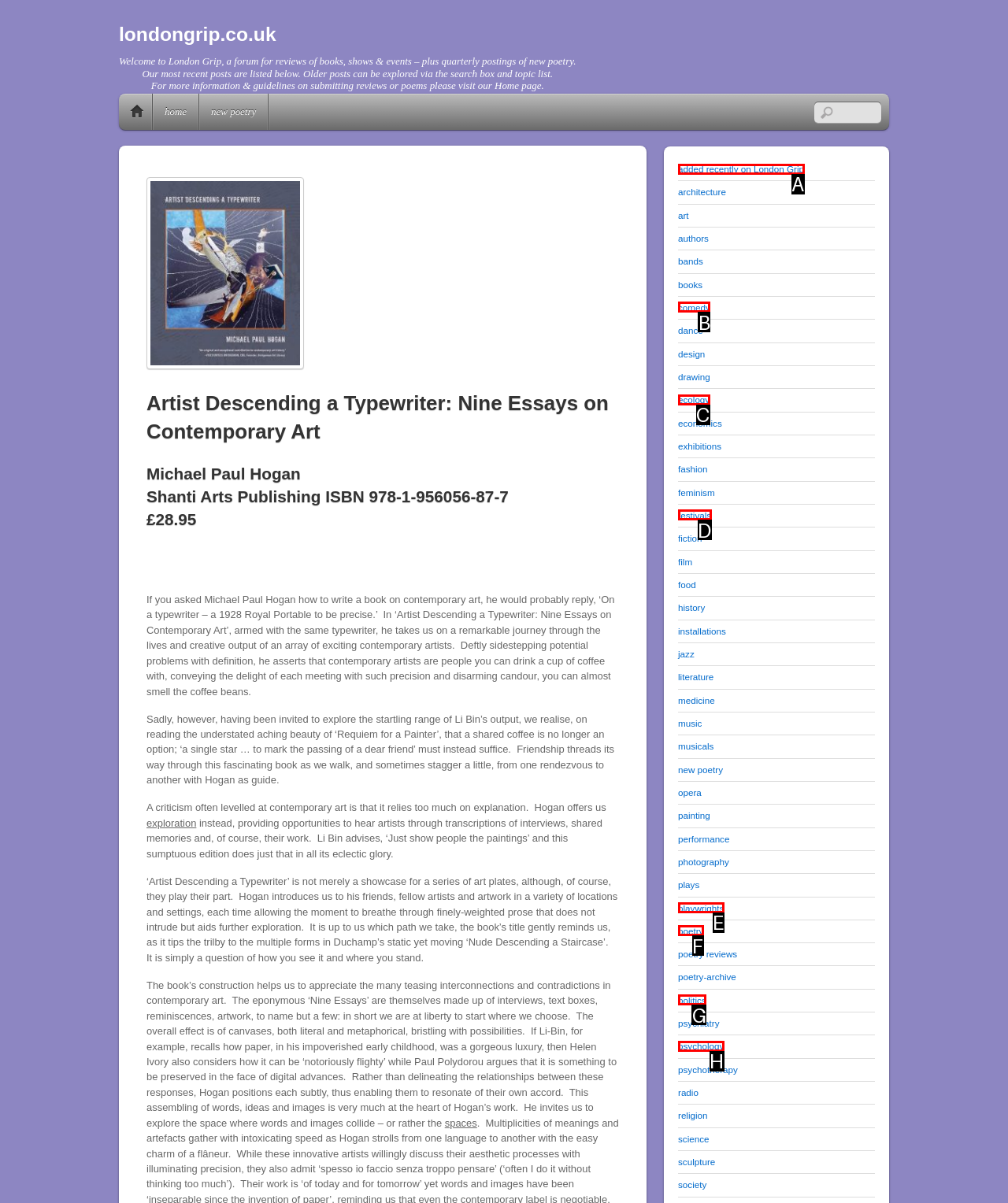Which option best describes: added recently on London Grip
Respond with the letter of the appropriate choice.

A